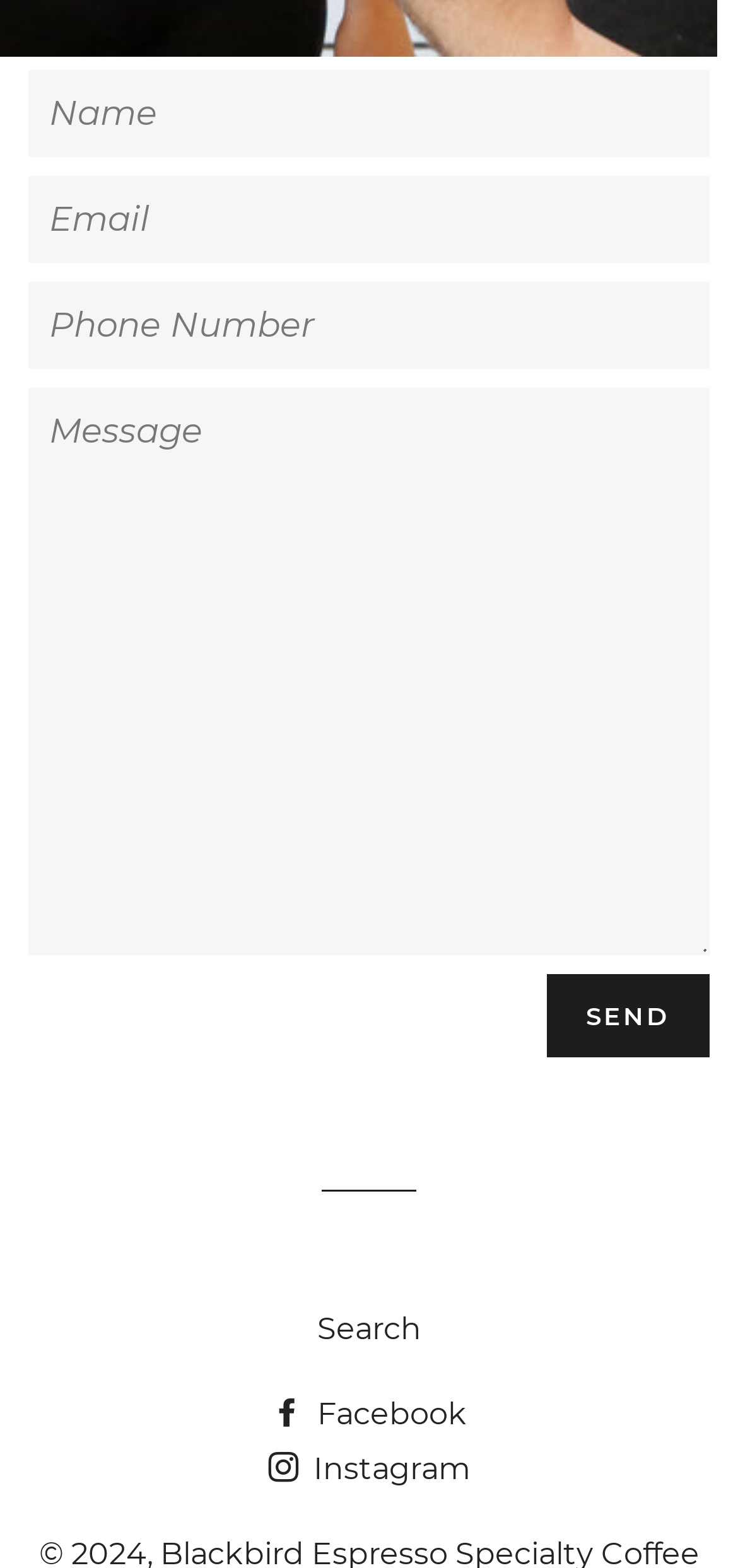Locate the bounding box of the UI element based on this description: "parent_node: Name value="Send"". Provide four float numbers between 0 and 1 as [left, top, right, bottom].

[0.741, 0.621, 0.962, 0.674]